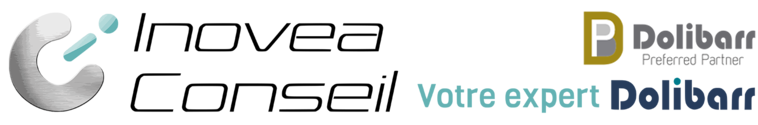Depict the image with a detailed narrative.

This image prominently features the branding of "Inovea Conseil," showcasing their connection to the software "Dolibarr." The logo includes a stylized graphic to the left, emphasizing a modern, professional aesthetic. The text reads "Inovea Conseil," identifying the company as an expert in Dolibarr solutions. To the right, the logo indicates their status as a "Preferred Partner" of Dolibarr, reinforcing their expertise and credibility in providing services related to this software. The overall design reflects a clear commitment to professionalism and innovation, appealing to potential clients seeking reliable software solutions.